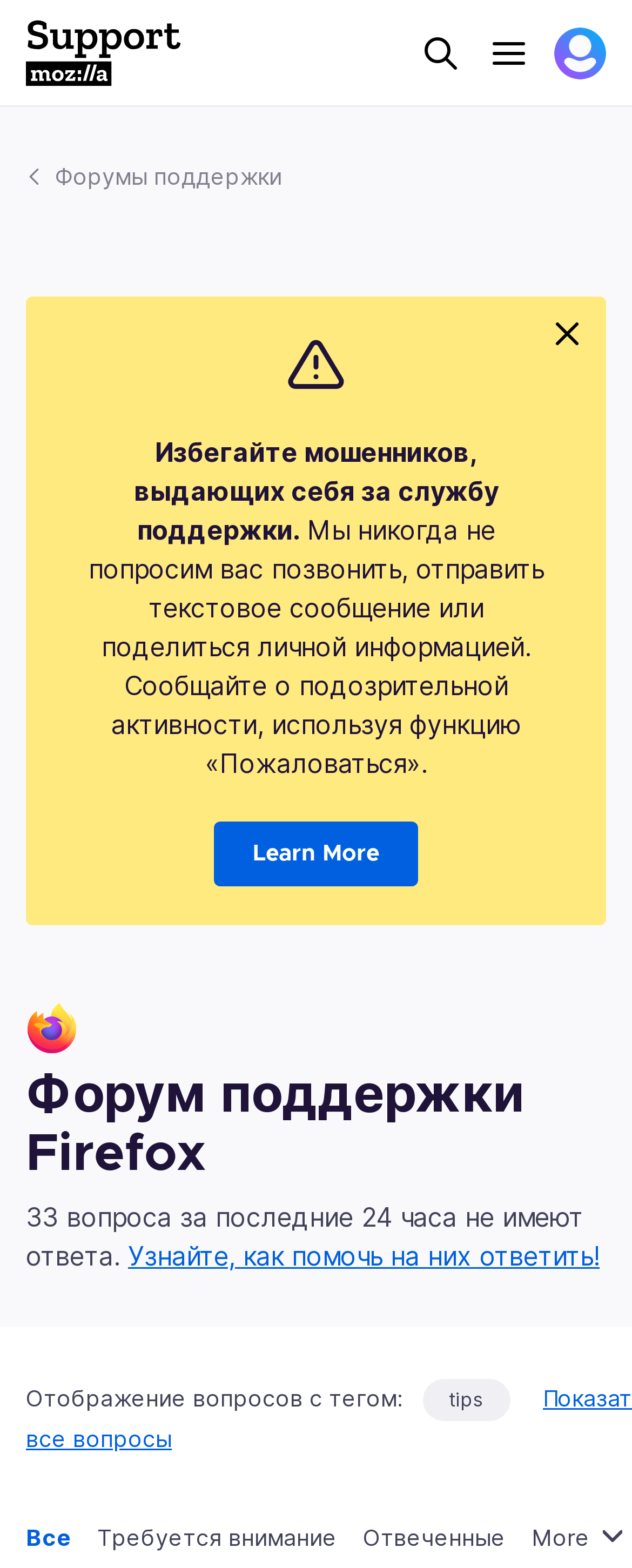Find the bounding box coordinates of the area that needs to be clicked in order to achieve the following instruction: "View questions with the 'tips' tag". The coordinates should be specified as four float numbers between 0 and 1, i.e., [left, top, right, bottom].

[0.71, 0.884, 0.767, 0.902]